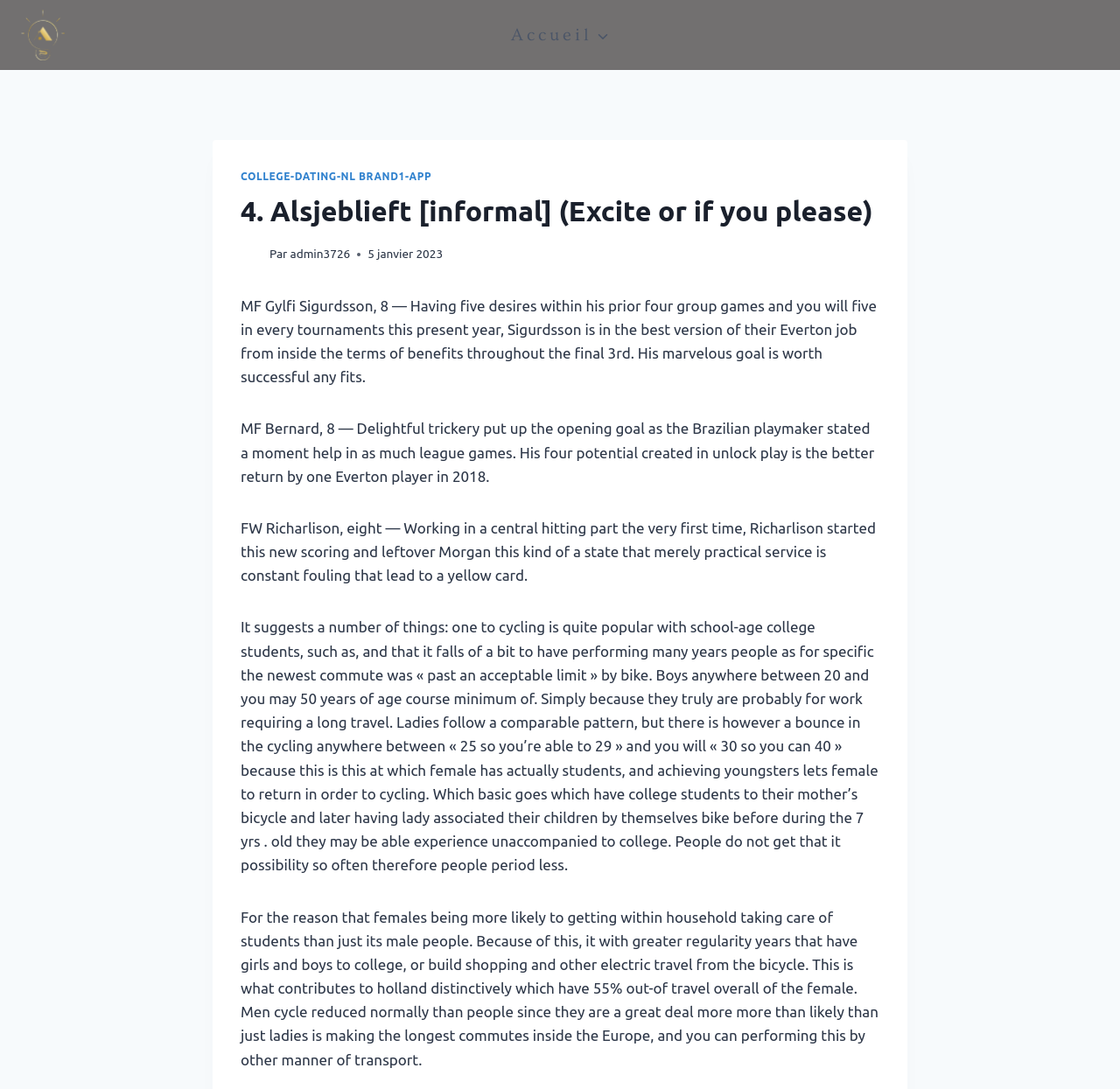Please reply with a single word or brief phrase to the question: 
What is the date mentioned in the article?

5 janvier 2023